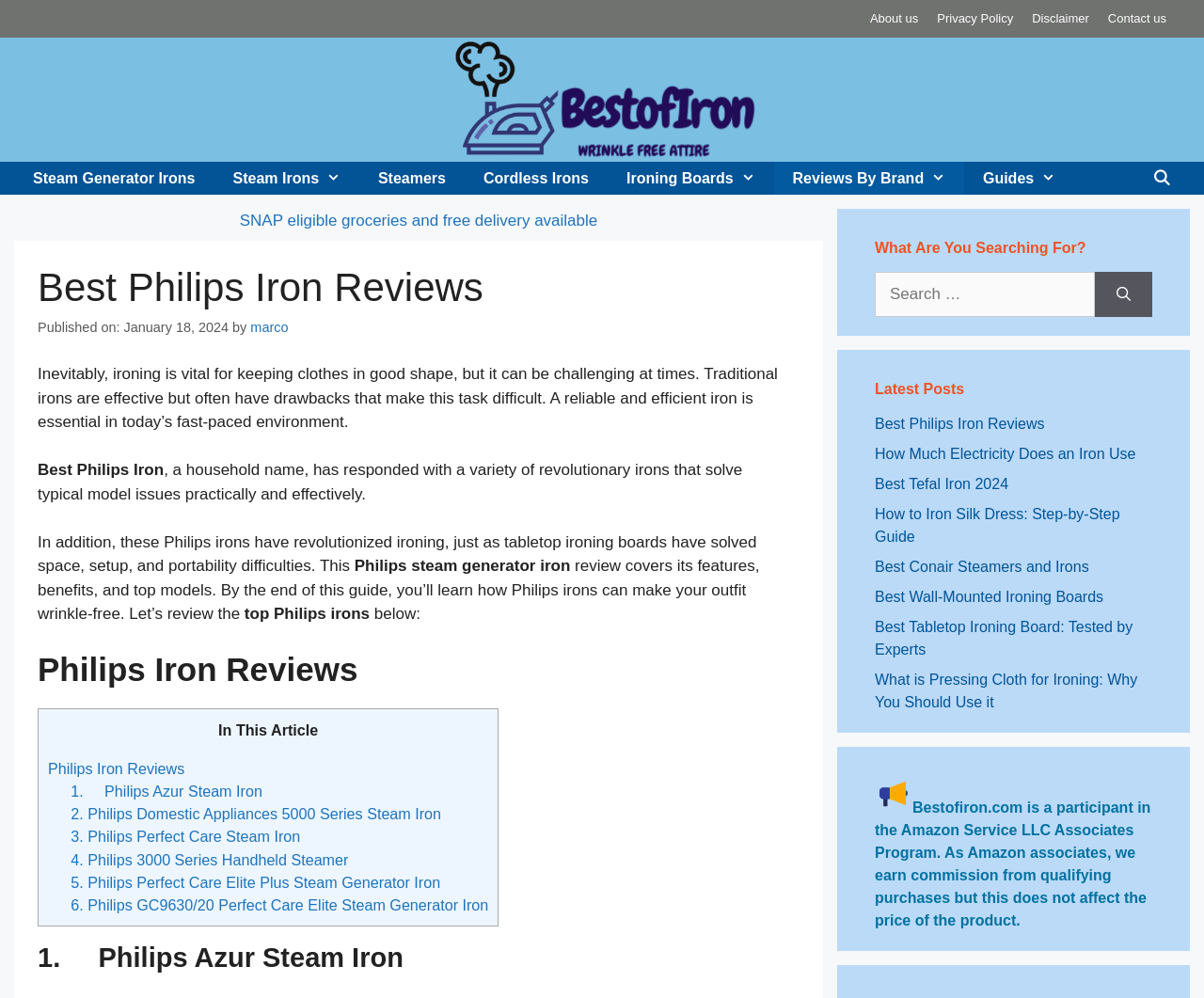Specify the bounding box coordinates of the element's region that should be clicked to achieve the following instruction: "Read the 'Philips Iron Reviews'". The bounding box coordinates consist of four float numbers between 0 and 1, in the format [left, top, right, bottom].

[0.04, 0.761, 0.153, 0.778]